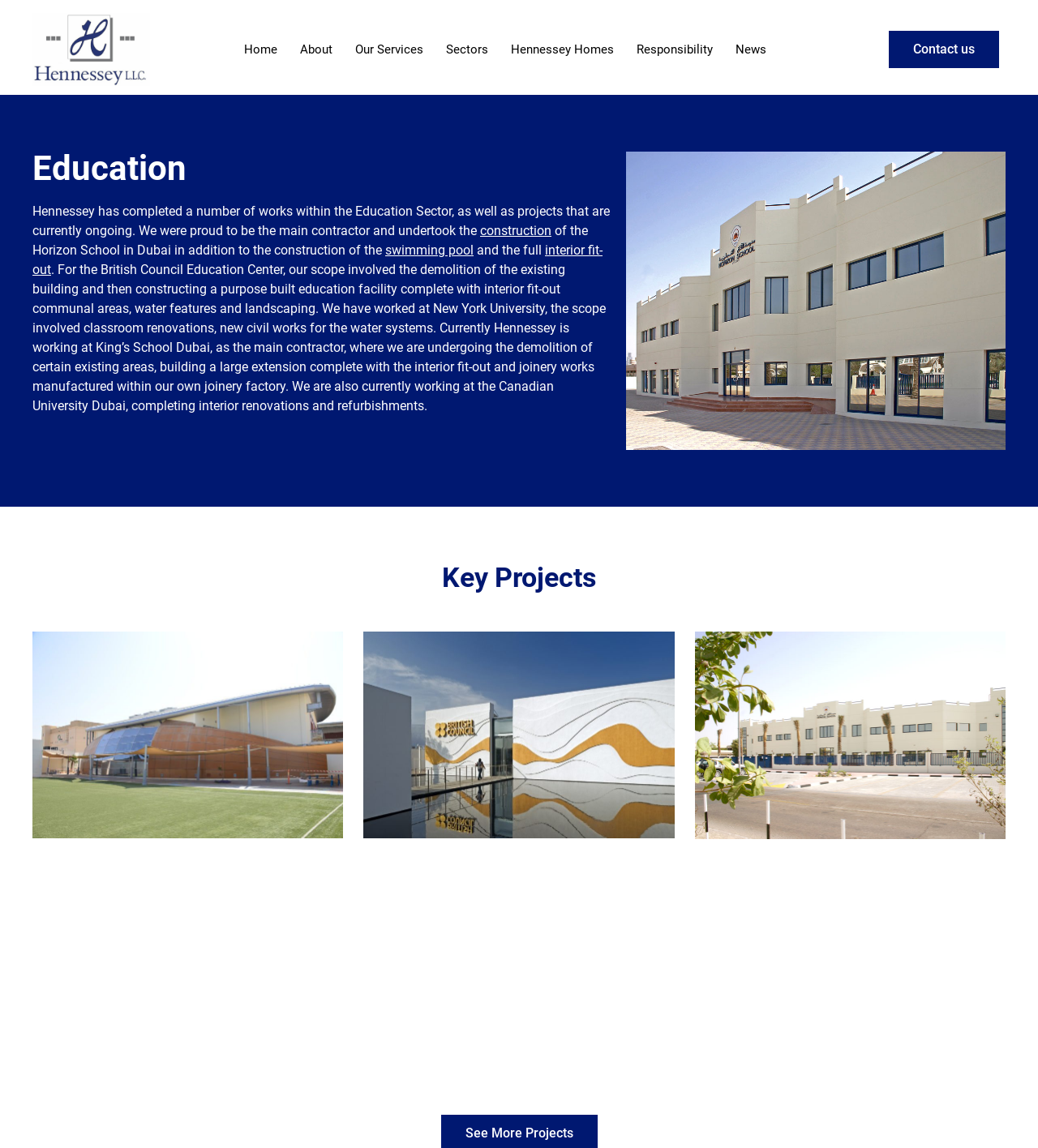Provide a short, one-word or phrase answer to the question below:
What is the company name of the education construction and interior fit-out company?

Hennessey